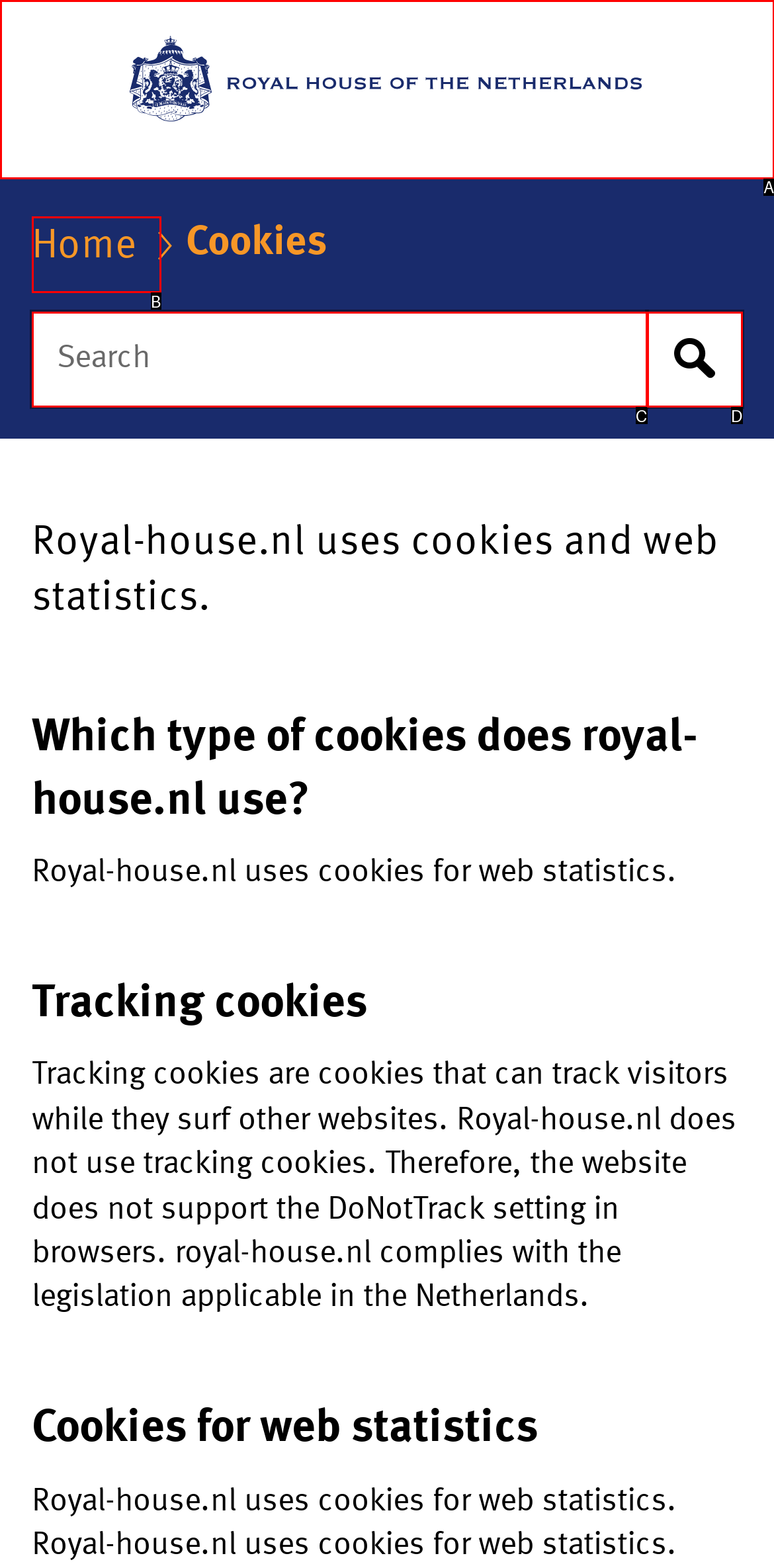Determine which HTML element best fits the description: parent_node: Go to content
Answer directly with the letter of the matching option from the available choices.

A